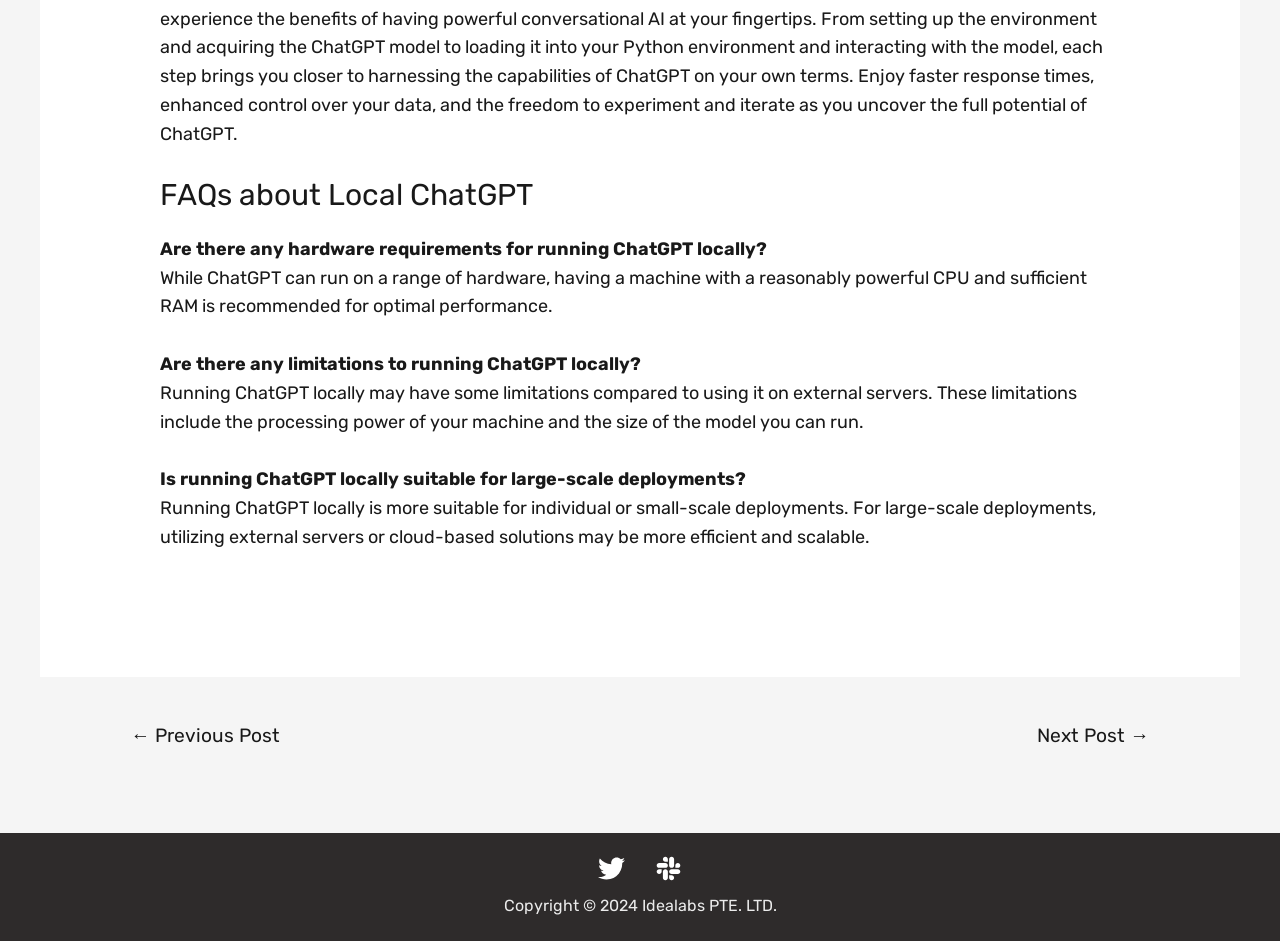Provide a one-word or brief phrase answer to the question:
What is the limitation of running ChatGPT locally?

Processing power and model size